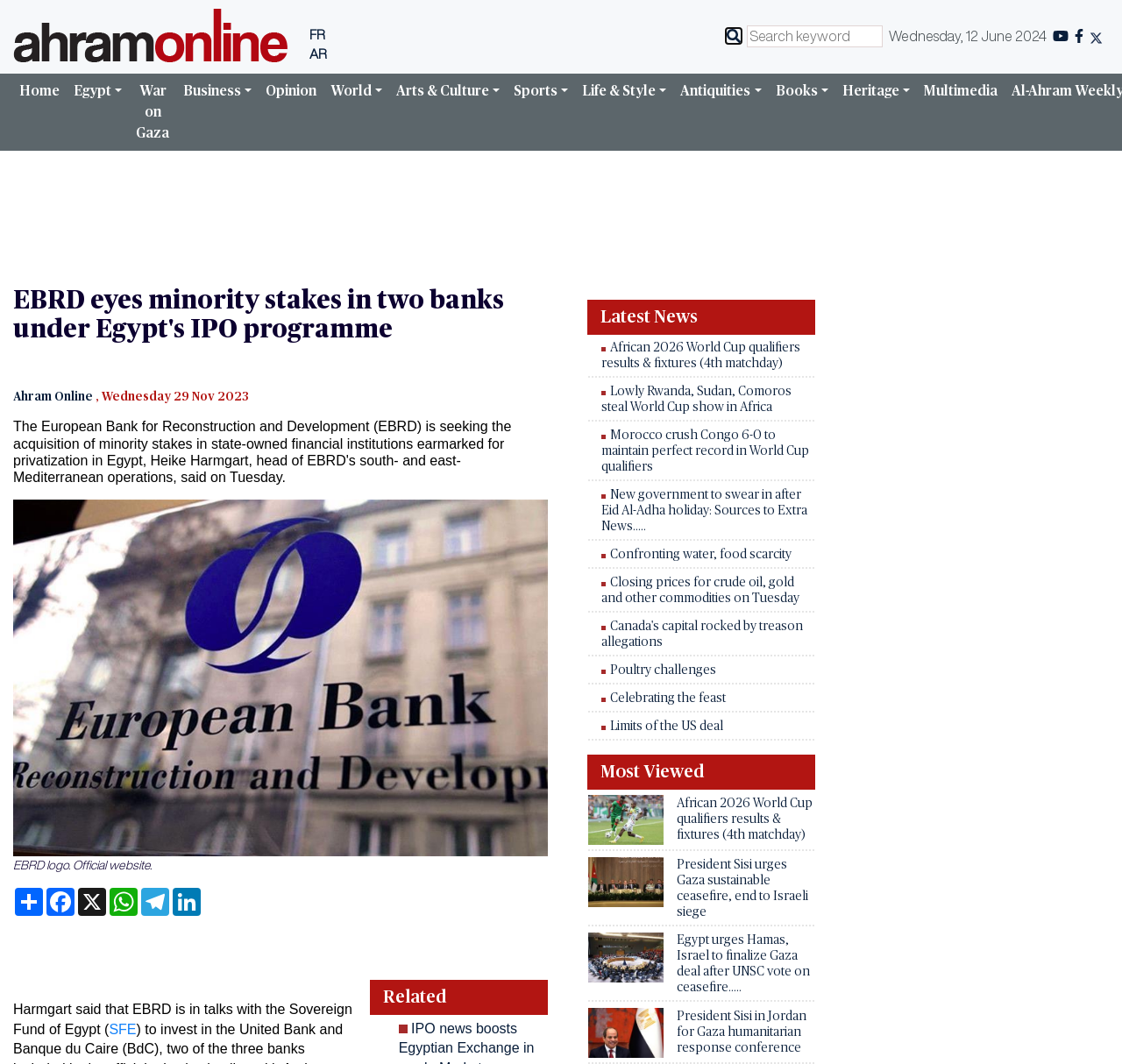Look at the image and answer the question in detail:
What is the name of the organization mentioned in the webpage?

I found the name 'EBRD' in the heading element with bounding box coordinates [0.012, 0.269, 0.488, 0.323] and also in the image element with bounding box coordinates [0.012, 0.47, 0.488, 0.804] which is described as 'EBRD logo. Official website.'